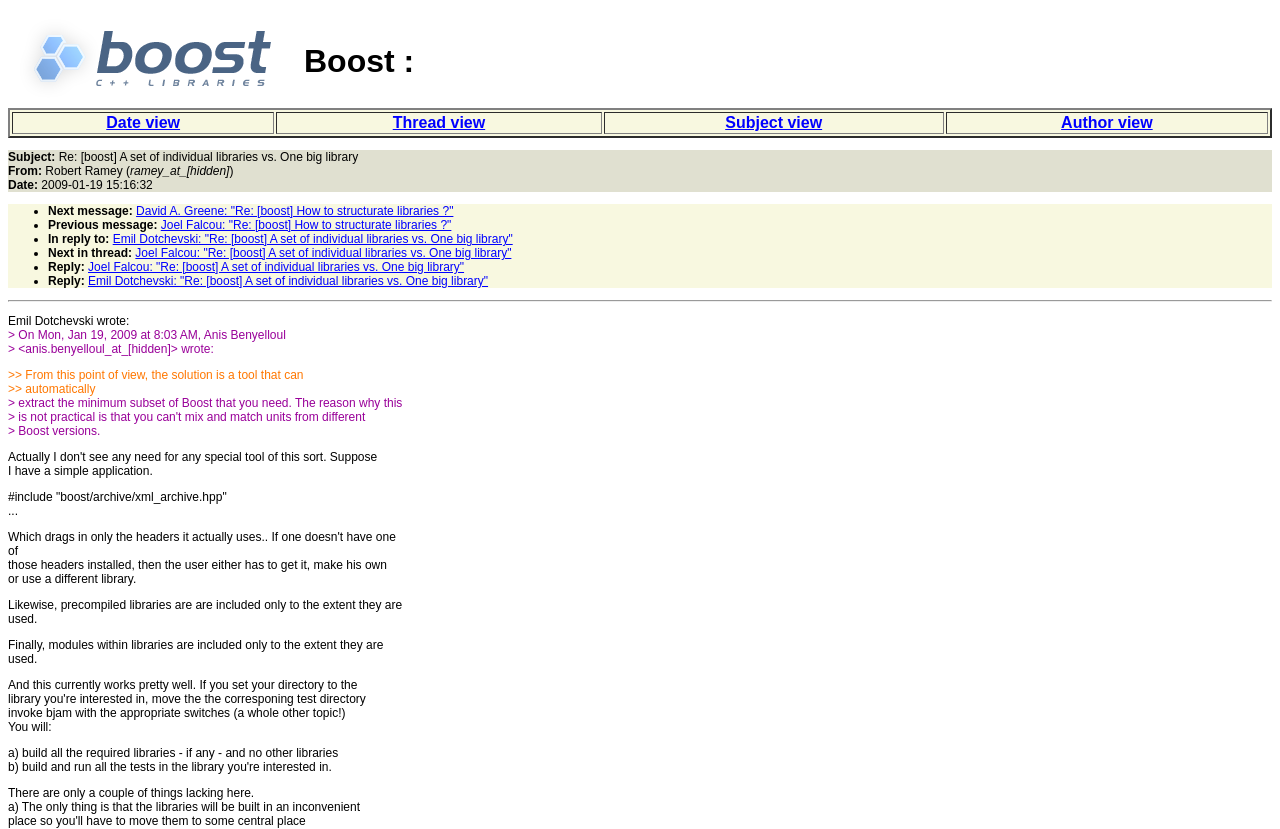Illustrate the webpage's structure and main components comprehensively.

This webpage appears to be a mailing list archive page, specifically a thread from the Boost mailing list. At the top of the page, there is a Boost logo, which is a link, accompanied by the text "Boost :" in a heading element. Below this, there are four links for viewing the thread in different formats: Date view, Thread view, Subject view, and Author view.

The main content of the page is a discussion thread, with the subject "Re: [boost] A set of individual libraries vs. One big library". The thread starts with a message from Robert Ramey, with the date and time of the message displayed. The message body is a long text discussing the topic of individual libraries versus one big library in the context of Boost.

The message is divided into paragraphs, with some lines indented to indicate quotes from previous messages. There are also some code snippets, such as `#include "boost/archive/xml_archive.hpp"`, which are formatted differently from the rest of the text.

Below the main message, there are links to related messages in the thread, including "Next message", "Previous message", "In reply to", "Next in thread", and "Reply". These links are accompanied by list markers (•) and are arranged in a vertical list.

At the bottom of the page, there is a horizontal separator line, followed by a quote from Emil Dotchevski, which is a response to the original message. This quote is formatted similarly to the main message, with indented lines and code snippets.

Overall, the page is a discussion thread from a mailing list, with a focus on the topic of individual libraries versus one big library in the context of Boost.